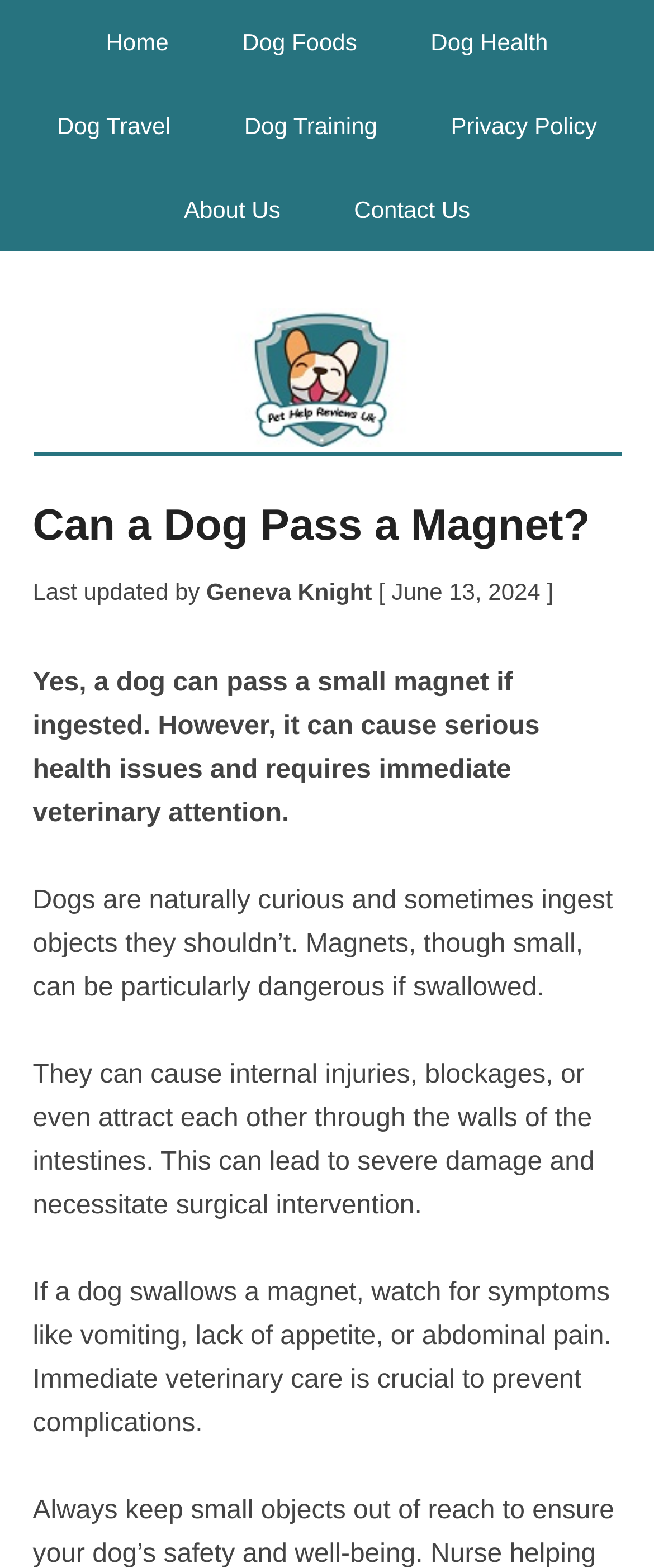Offer an extensive depiction of the webpage and its key elements.

The webpage is about the dangers of dogs ingesting magnets. At the top, there is a navigation menu with 7 links: "Home", "Dog Foods", "Dog Health", "Dog Travel", "Dog Training", "Privacy Policy", and "About Us". Below the navigation menu, there is a large header with the title "Can a Dog Pass a Magnet?" and a subheading with the author's name, "Geneva Knight", and the date "June 13, 2024".

The main content of the webpage is divided into four paragraphs. The first paragraph explains that a dog can pass a small magnet if ingested, but it can cause serious health issues and requires immediate veterinary attention. The second paragraph discusses how dogs are naturally curious and may ingest objects they shouldn't, including magnets, which can be particularly dangerous if swallowed.

The third paragraph describes the potential harm that magnets can cause, including internal injuries, blockages, or even attracting each other through the walls of the intestines, leading to severe damage and potentially requiring surgical intervention. The fourth and final paragraph advises dog owners to watch for symptoms like vomiting, lack of appetite, or abdominal pain if their dog swallows a magnet and emphasizes the importance of immediate veterinary care to prevent complications.

There are no images on the page, and the layout is focused on presenting the text in a clear and readable manner.